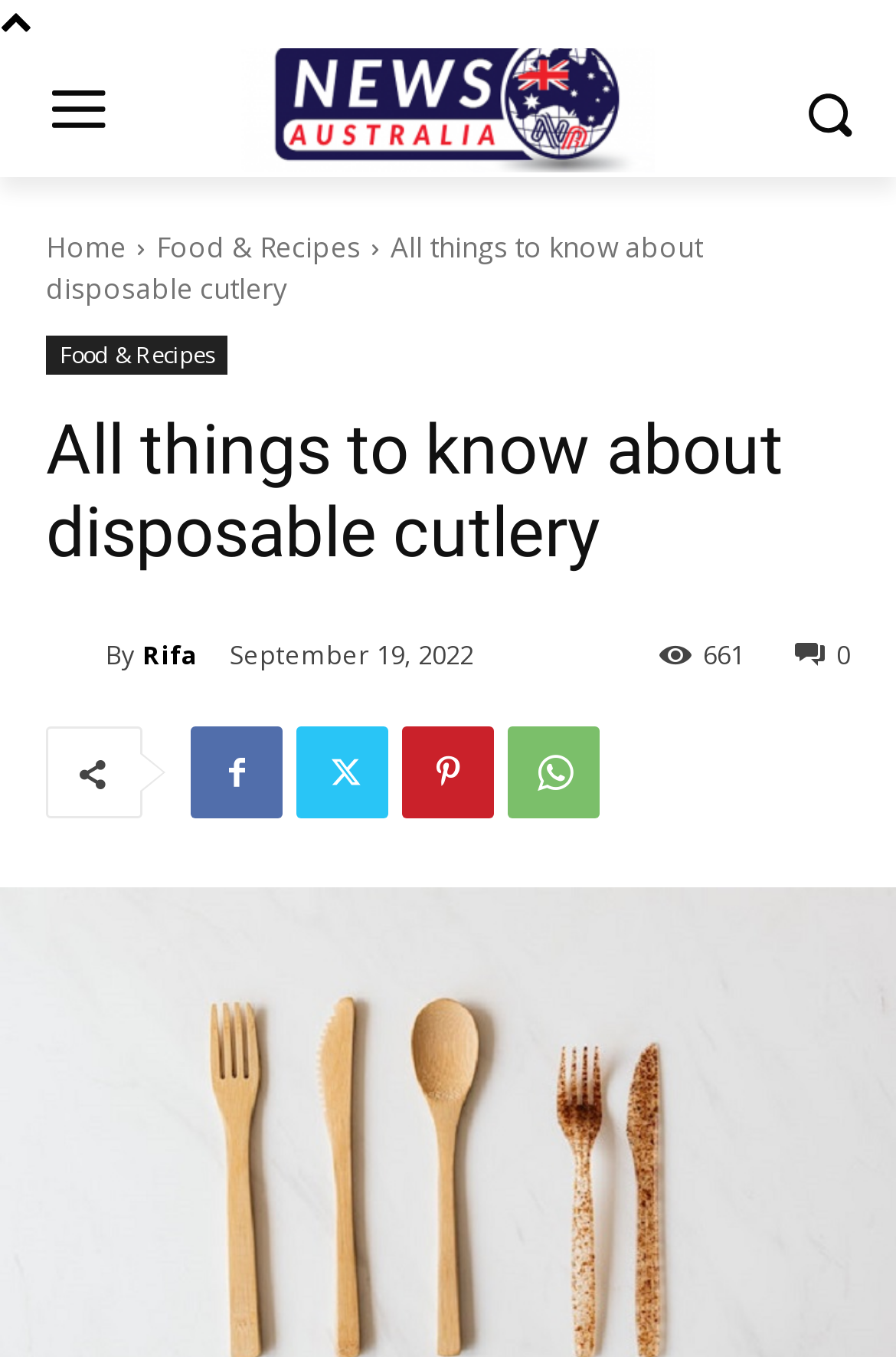Find the bounding box coordinates of the clickable region needed to perform the following instruction: "click the logo". The coordinates should be provided as four float numbers between 0 and 1, i.e., [left, top, right, bottom].

[0.231, 0.026, 0.769, 0.127]